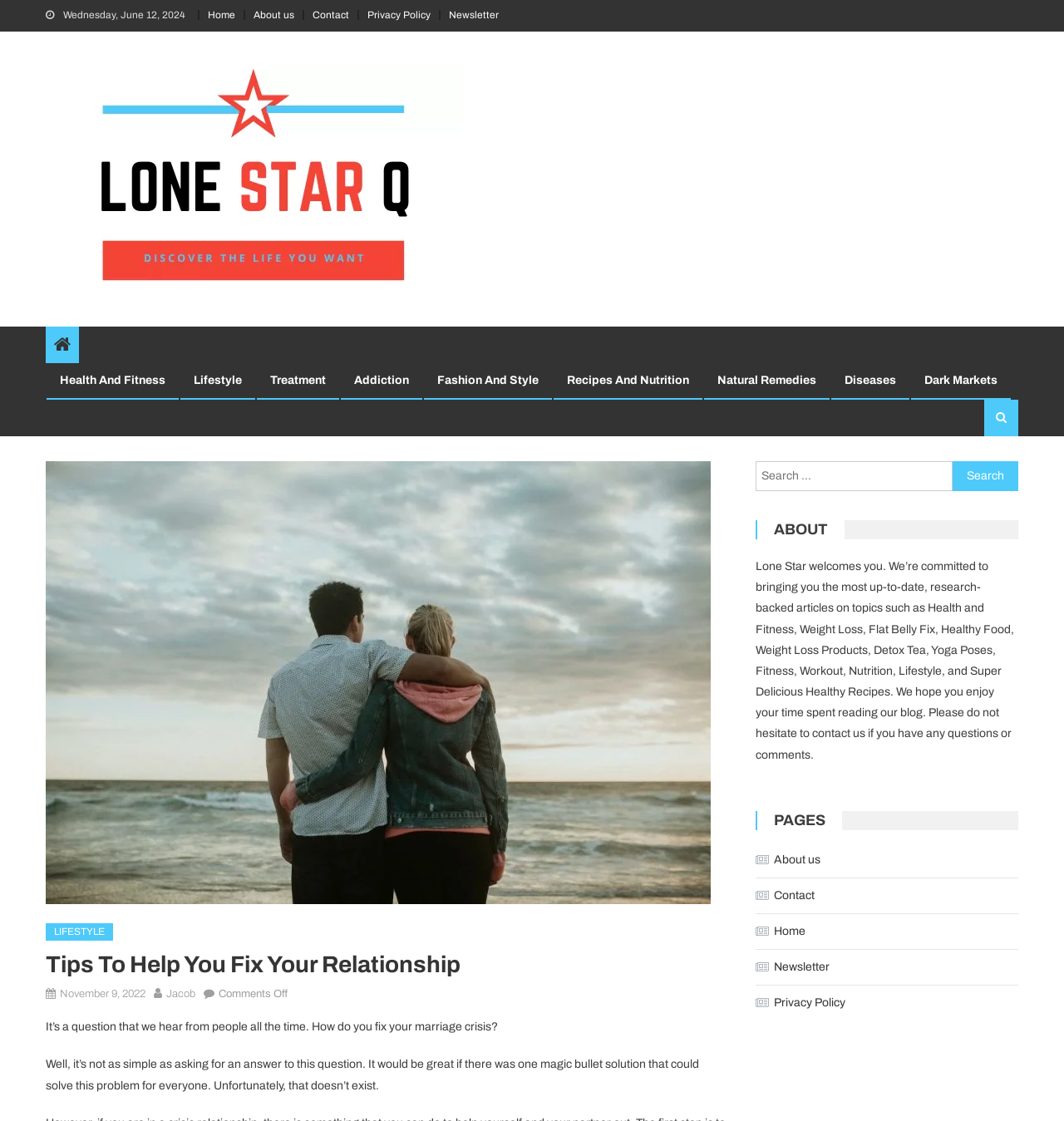Use a single word or phrase to respond to the question:
What is the date displayed at the top of the page?

Wednesday, June 12, 2024